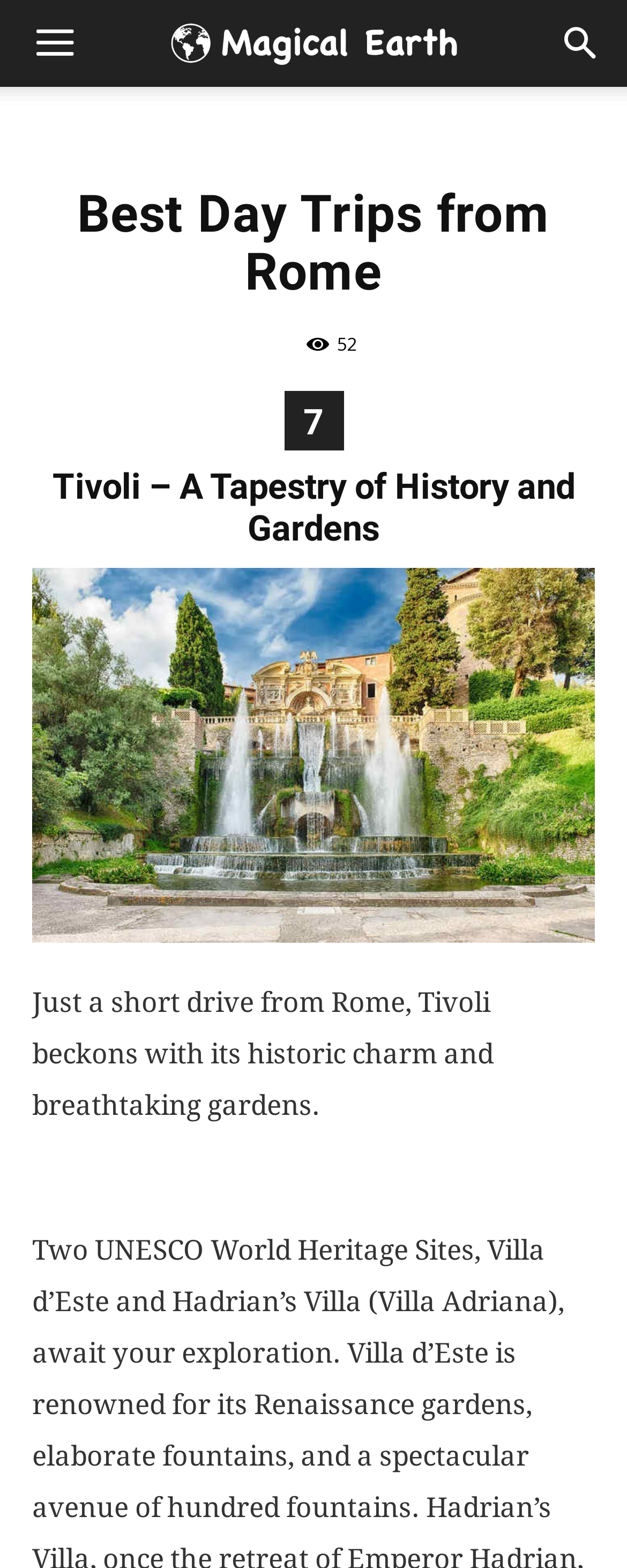Consider the image and give a detailed and elaborate answer to the question: 
What is the name of the city being referred to?

The webpage is about day trips from a city, and the heading 'Best Day Trips from Rome' suggests that the city being referred to is Rome.